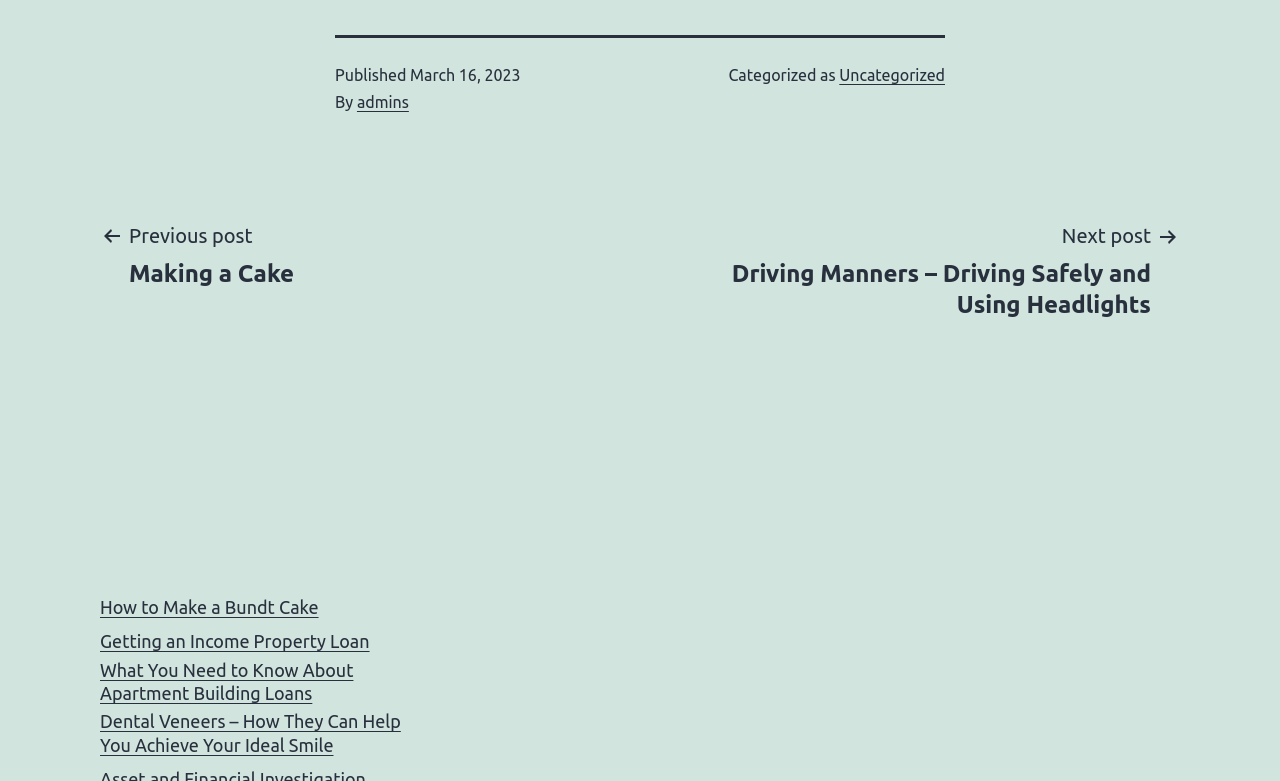What is the category of the current post?
Give a single word or phrase answer based on the content of the image.

Uncategorized